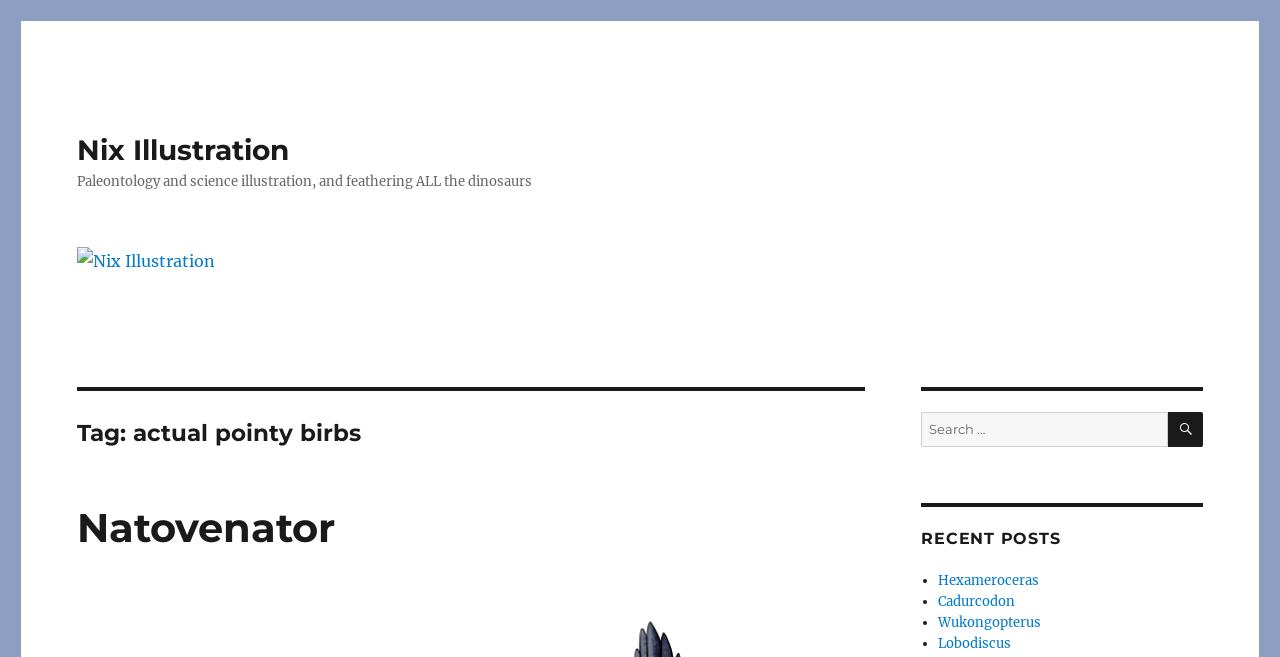Can you look at the image and give a comprehensive answer to the question:
What is the purpose of the search box?

The search box is located below the heading 'Tag: actual pointy birbs' and has a static text 'Search for:' next to it, indicating that its purpose is to search for posts or content on the website.